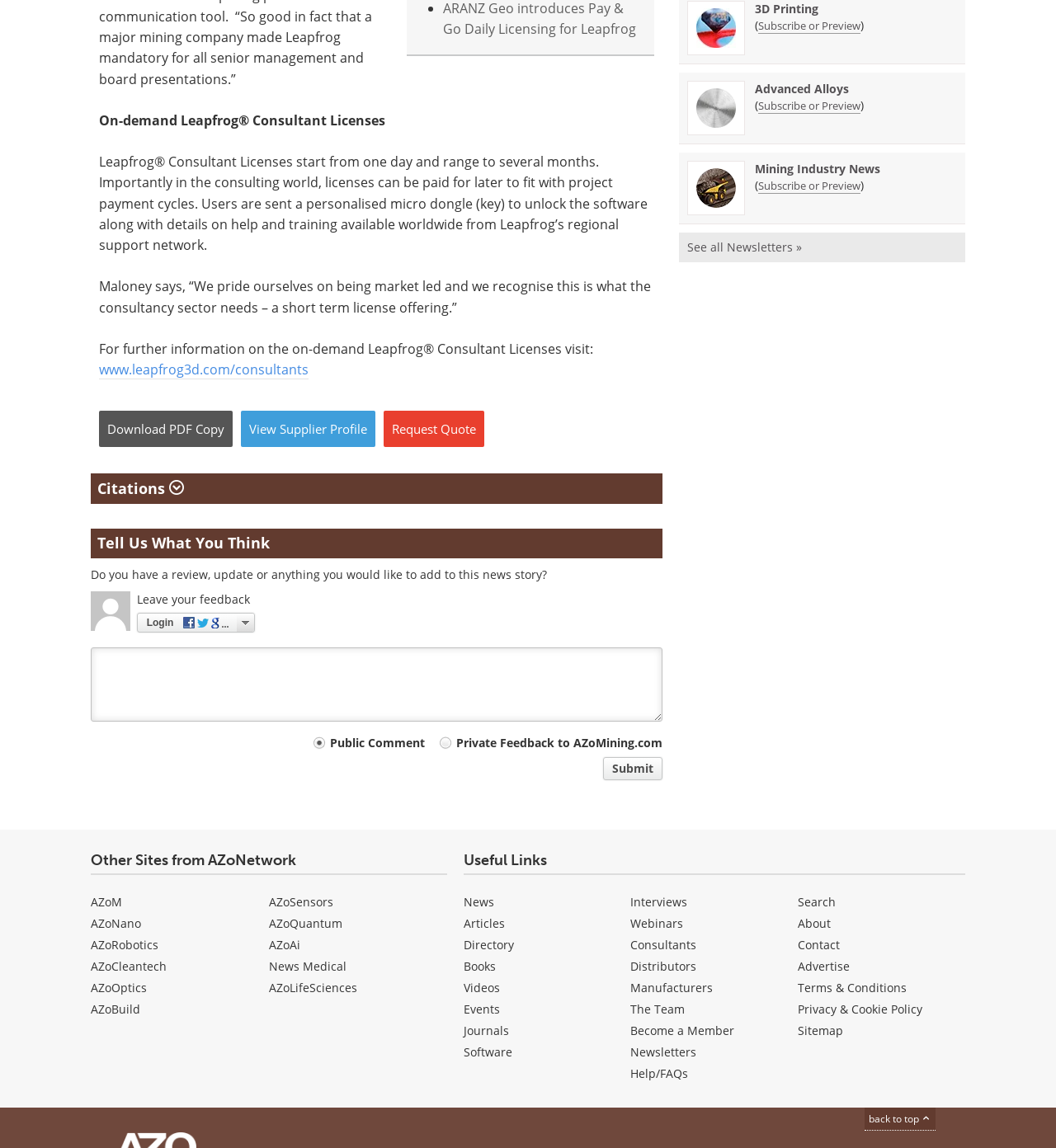Locate the bounding box coordinates of the element you need to click to accomplish the task described by this instruction: "View supplier profile".

[0.228, 0.358, 0.355, 0.39]